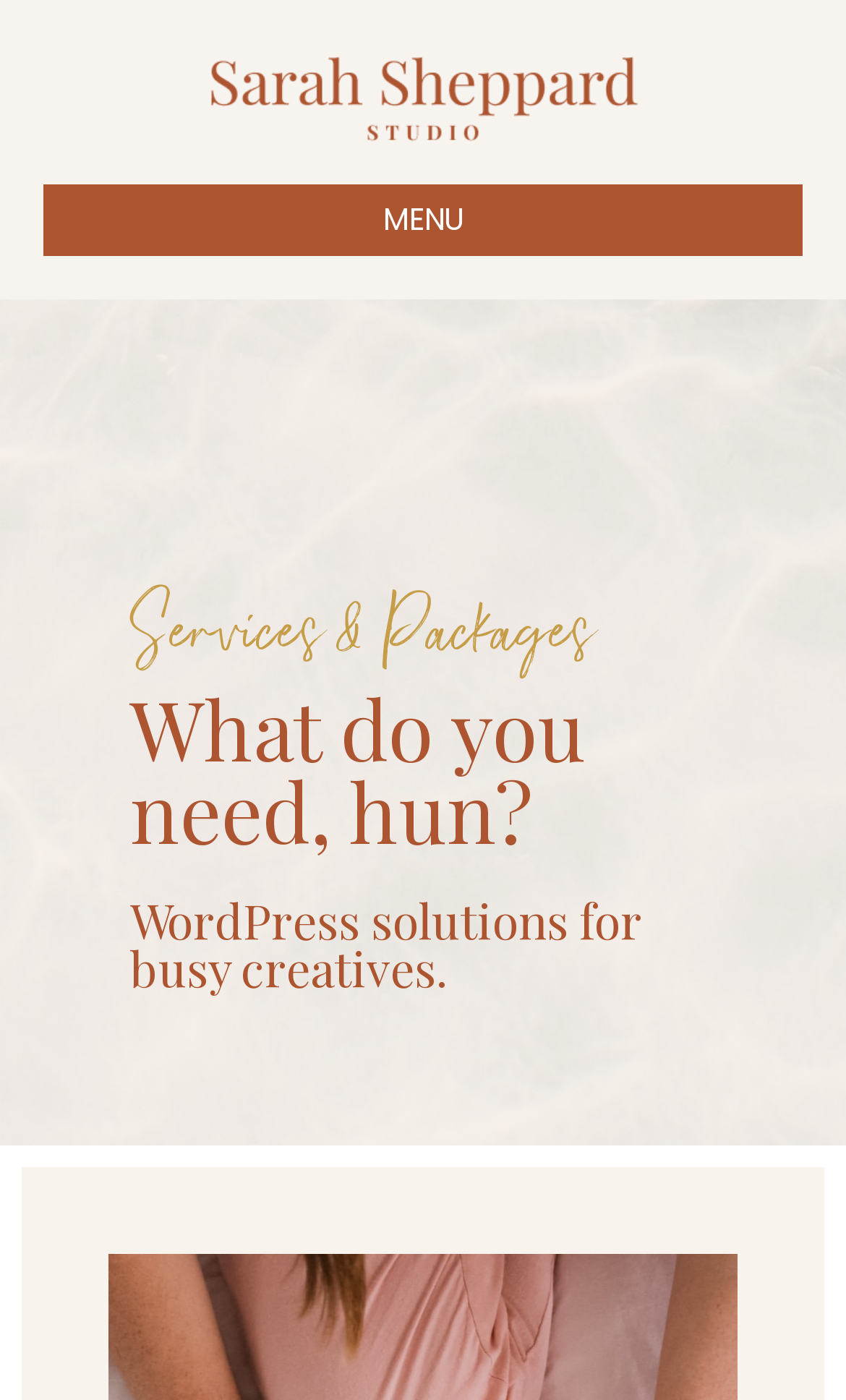What is the name of the studio?
Using the image, elaborate on the answer with as much detail as possible.

The name of the studio can be found in the top-left corner of the webpage, where it is written as a link and also accompanied by an image with the same name.